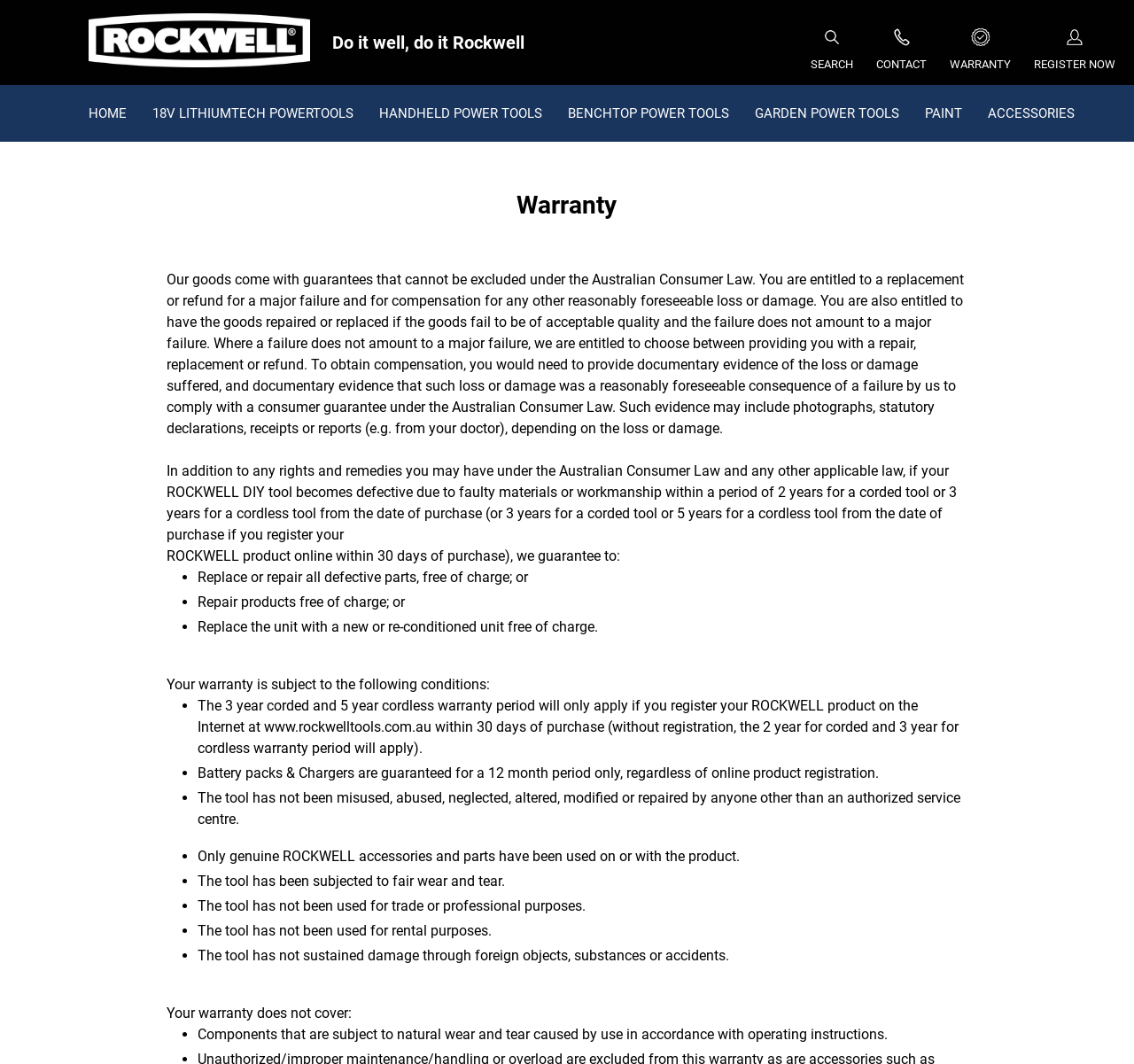Use a single word or phrase to answer this question: 
What is not covered by the warranty?

Components subject to natural wear and tear